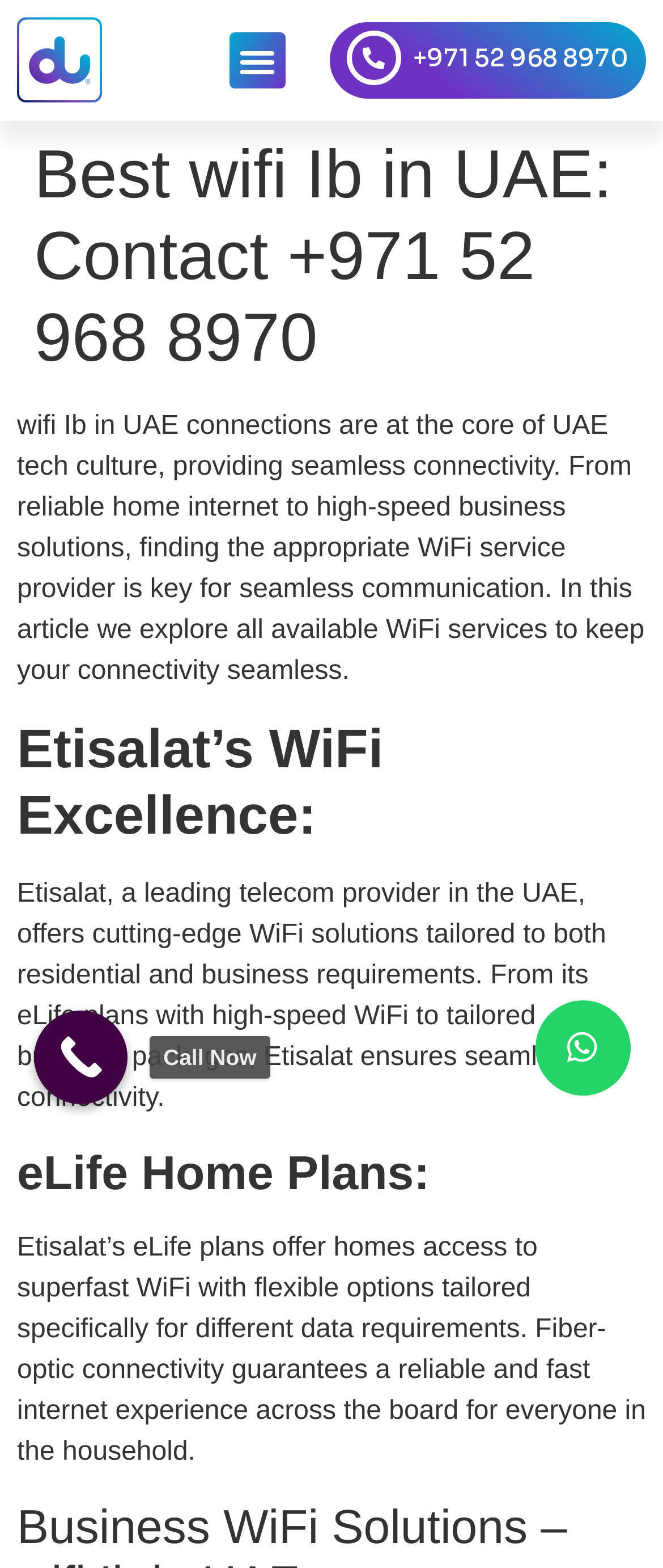Refer to the screenshot and answer the following question in detail:
What is the phone number to contact for Du internet services?

The phone number can be found in the heading element at the top of the webpage, which is '+971 52 968 8970'. This is also a link that can be clicked to make a call.